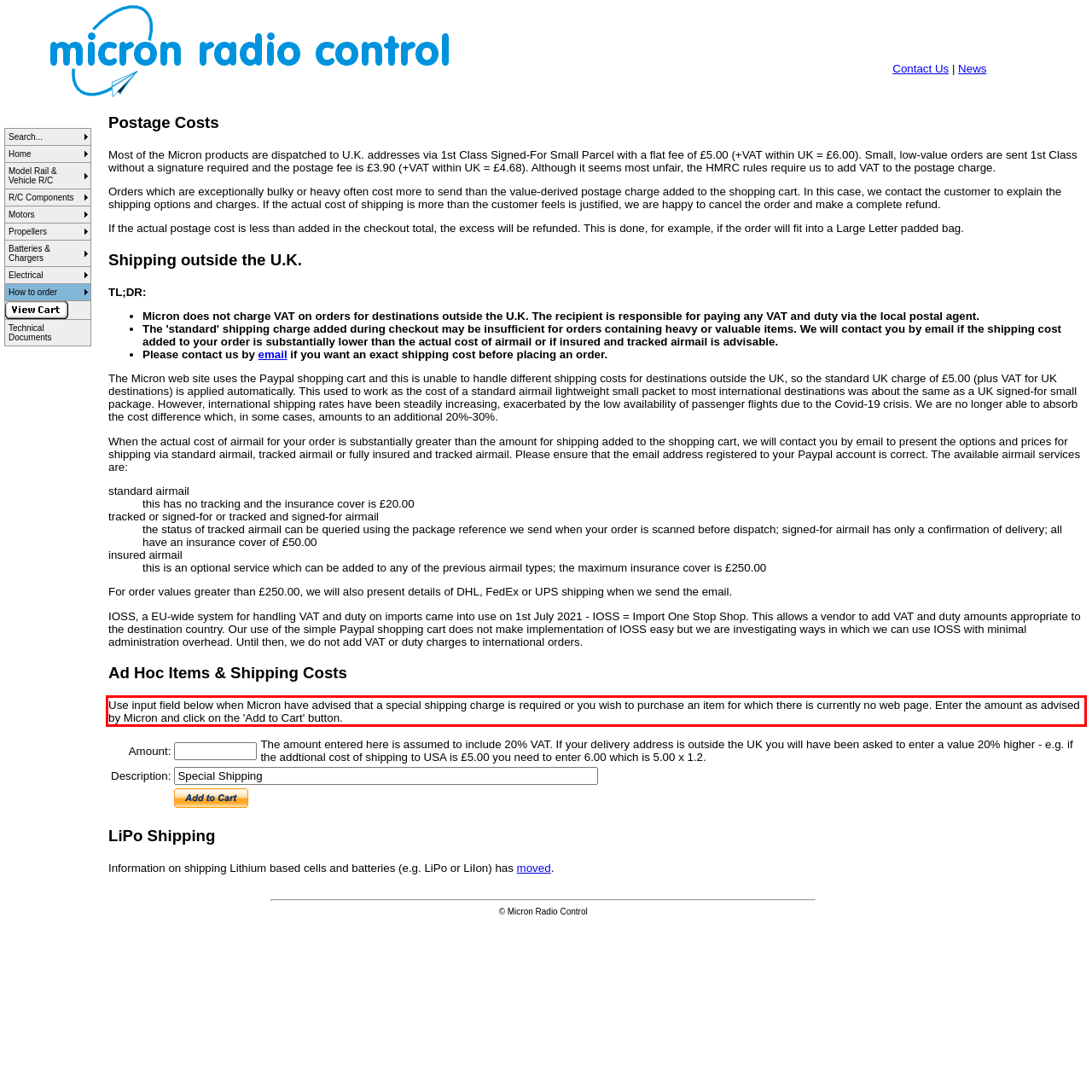Given a screenshot of a webpage with a red bounding box, extract the text content from the UI element inside the red bounding box.

Use input field below when Micron have advised that a special shipping charge is required or you wish to purchase an item for which there is currently no web page. Enter the amount as advised by Micron and click on the 'Add to Cart' button.